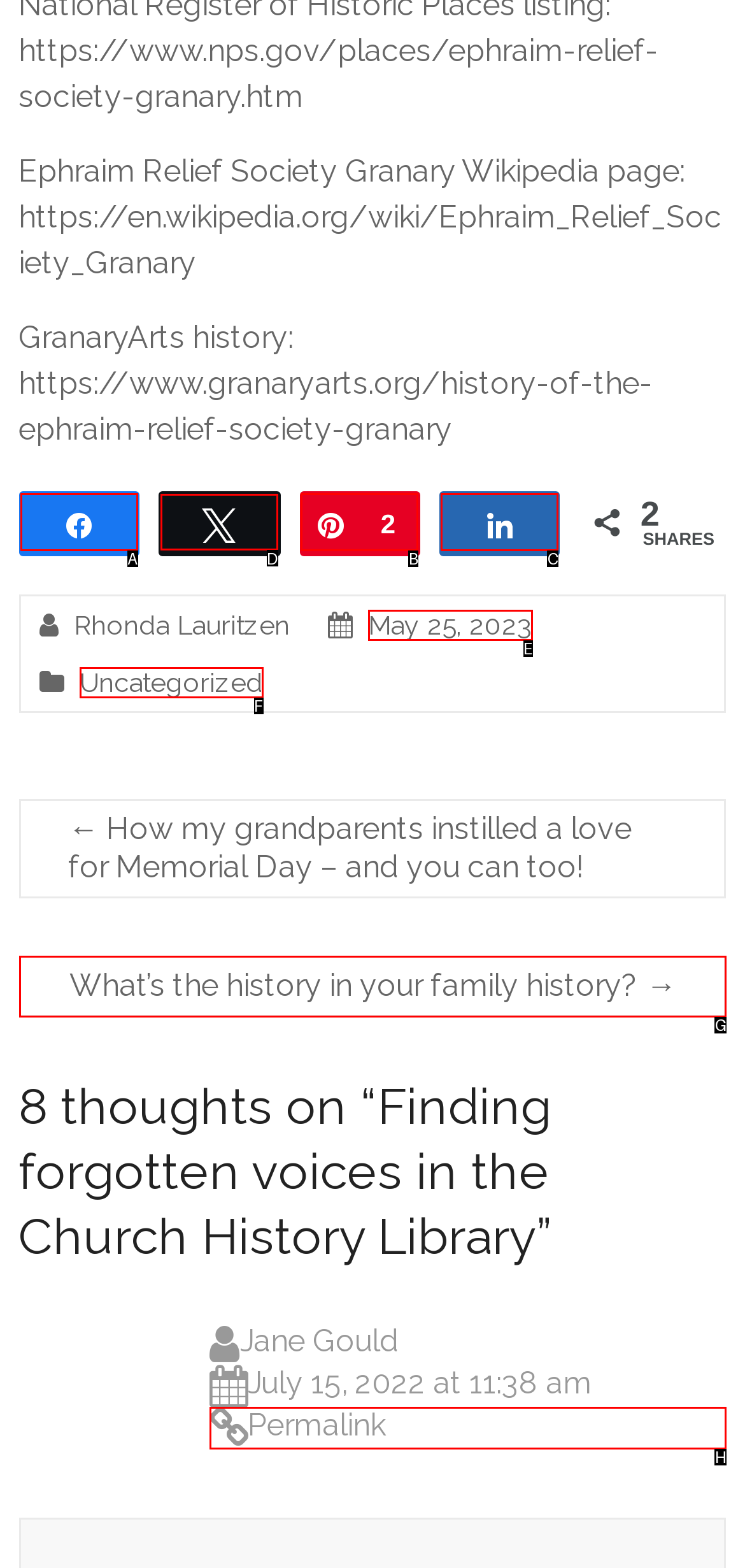Choose the letter of the option that needs to be clicked to perform the task: Share on Twitter. Answer with the letter.

D